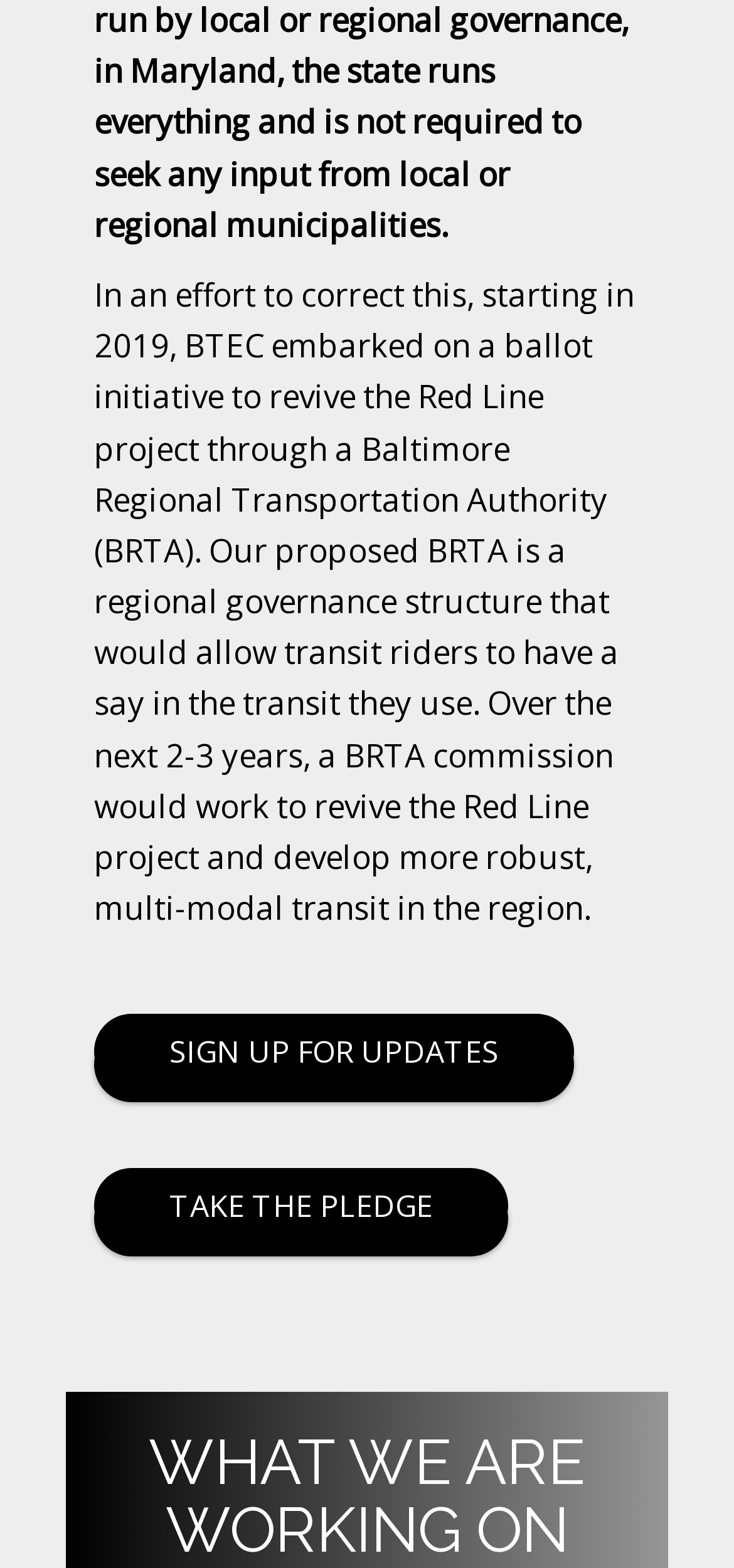Determine the bounding box coordinates for the UI element with the following description: "Sign Up For Updates". The coordinates should be four float numbers between 0 and 1, represented as [left, top, right, bottom].

[0.128, 0.646, 0.782, 0.694]